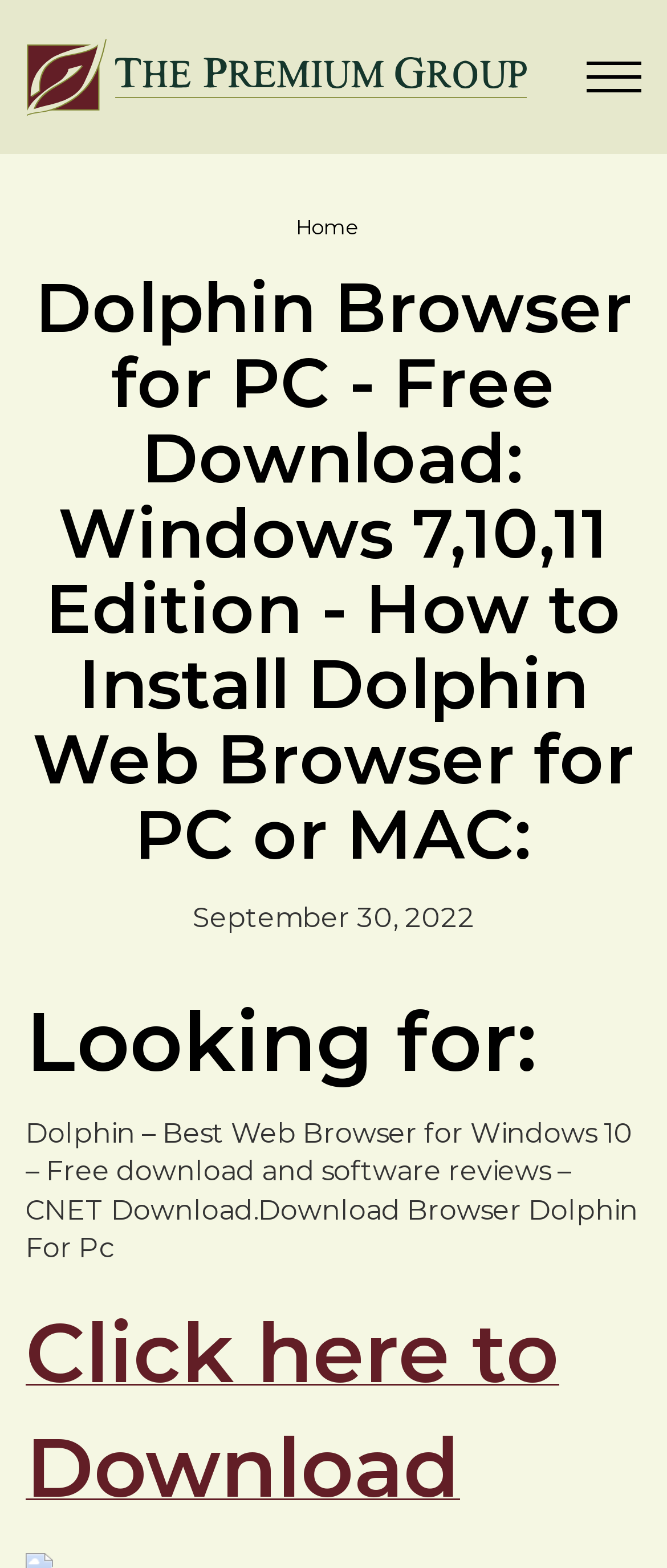Please examine the image and answer the question with a detailed explanation:
What is the name of the group mentioned on the webpage?

I found the name 'The Premium Group' by looking at the link element with bounding box coordinates [0.038, 0.016, 0.789, 0.082]. The link text is 'The Premium Group', which suggests that it is the name of a group.